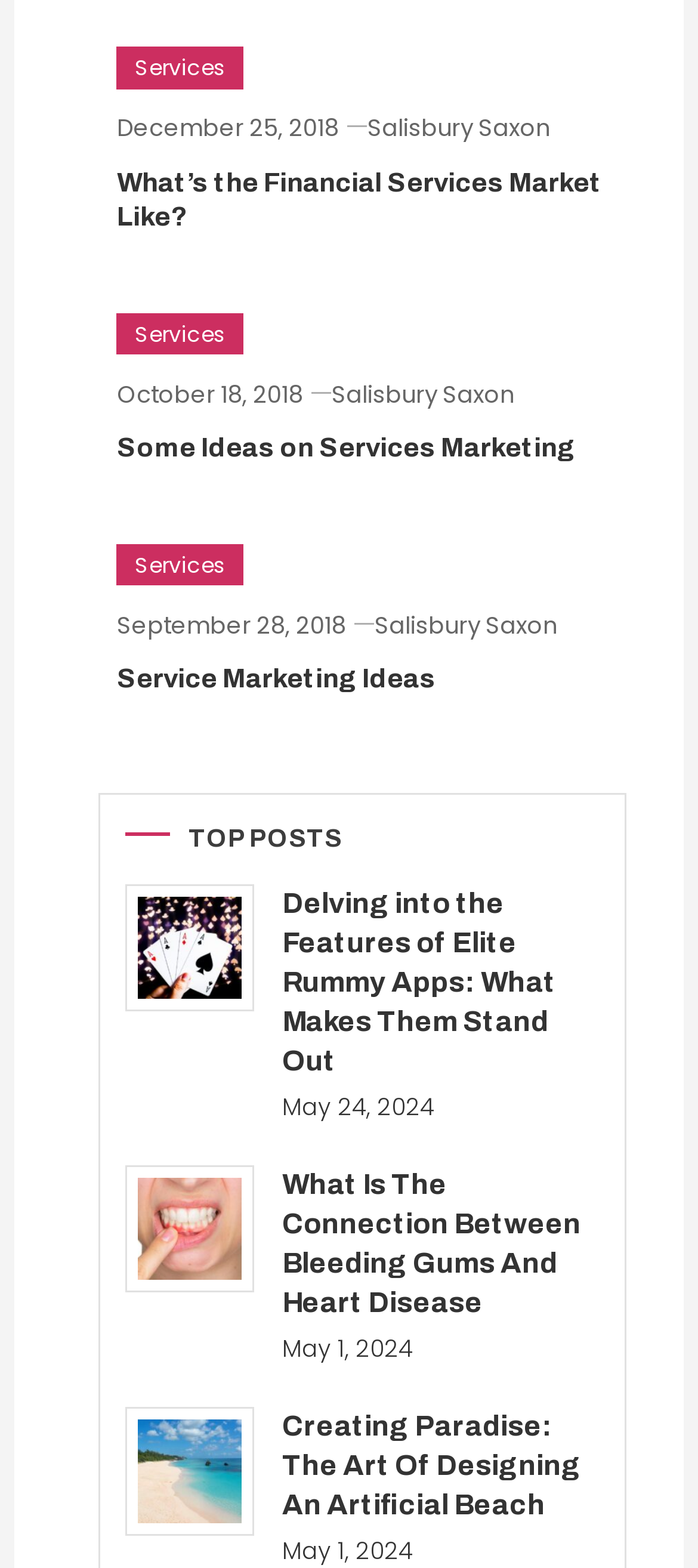Extract the bounding box coordinates for the described element: "Service Marketing Ideas". The coordinates should be represented as four float numbers between 0 and 1: [left, top, right, bottom].

[0.167, 0.424, 0.624, 0.442]